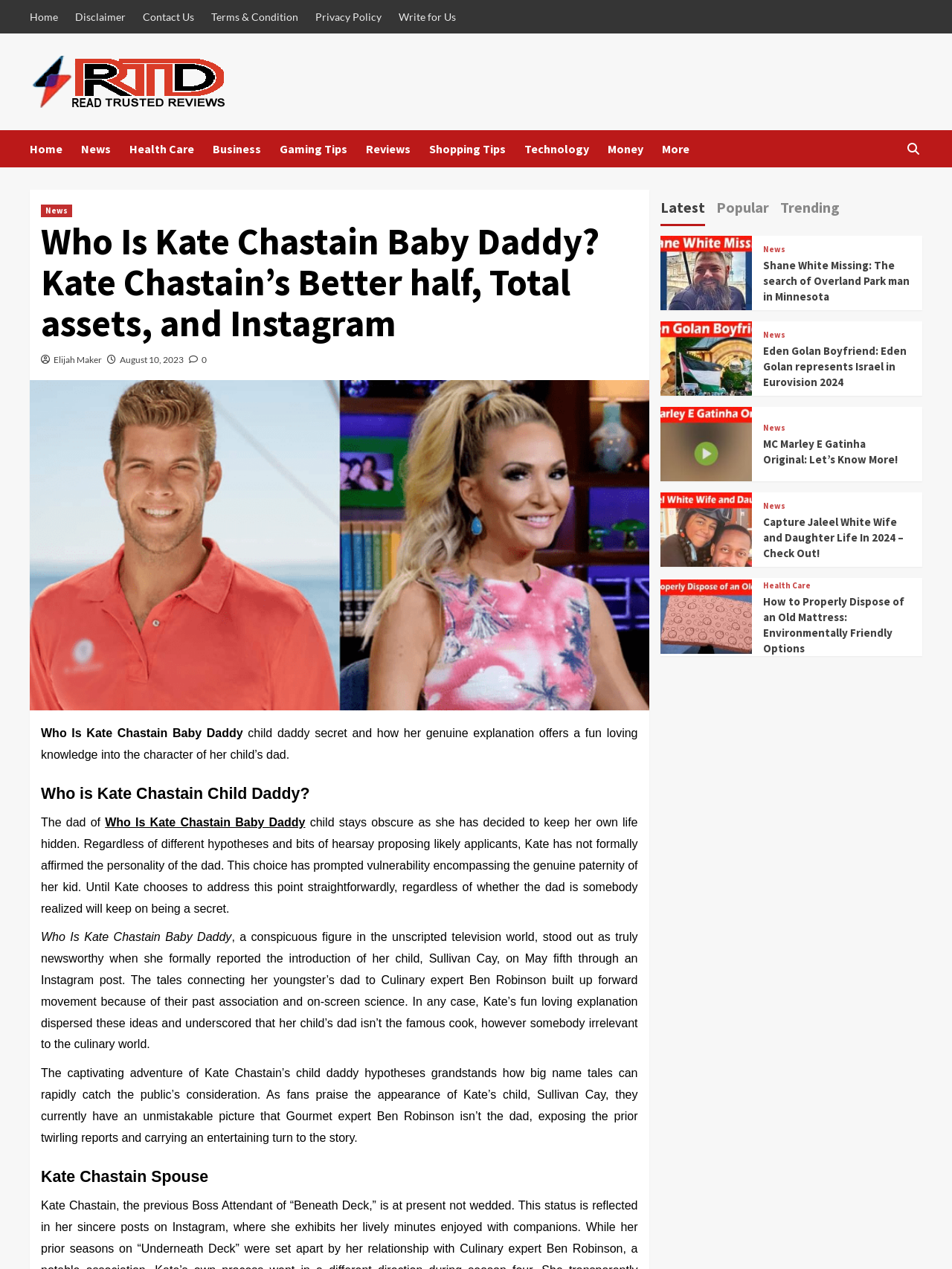Explain the webpage in detail, including its primary components.

This webpage appears to be a news article or blog post about Kate Chastain, a reality TV star, and her baby daddy. At the top of the page, there is a navigation menu with links to "Home", "Disclaimer", "Contact Us", "Terms & Condition", "Privacy Policy", and "Write for Us". Below this menu, there is a logo image and a secondary navigation menu with links to various categories such as "News", "Health Care", "Business", "Gaming Tips", and more.

The main content of the page is divided into two sections. On the left side, there is a heading that reads "Who Is Kate Chastain Baby Daddy? Kate Chastain’s Better half, Total assets, and Instagram". Below this heading, there is a brief summary of the article, which discusses Kate Chastain's decision to keep her baby's father a secret. The article also mentions that Kate has not officially confirmed the identity of the father, leading to speculation and rumors.

On the right side of the page, there is a section with multiple news articles or blog posts. Each article has a heading, a brief summary, and an image. The articles appear to be related to various topics, including news, entertainment, and lifestyle. Some of the article headings include "Shane White Missing: The search of Overland Park man in Minnesota", "Eden Golan Boyfriend: Eden Golan represents Israel in Eurovision 2024", and "A Guide To How to Properly Dispose of an Old Mattress: Environmentally Friendly Options".

Overall, the webpage appears to be a news or blog website that provides information on various topics, including entertainment, lifestyle, and health care. The main article on the page is about Kate Chastain and her baby daddy, while the right side of the page features multiple other articles on different topics.